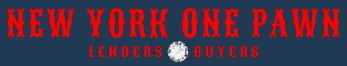Provide an in-depth description of the image you see.

This image features the logo of "New York One Pawn," prominently displaying the name in bold, eye-catching red letters against a dark blue background. Beneath the name, the terms "LENDERS" and "BUYERS" are included, emphasizing the business's dual role as both a pawnbroker and a buyer of valuable items. The logo signifies a trusted destination in Manhattan for those seeking pawn loans and a marketplace for selling valuables, aligning with the brand's identity as a reliable community resource for financial needs and unique treasures.